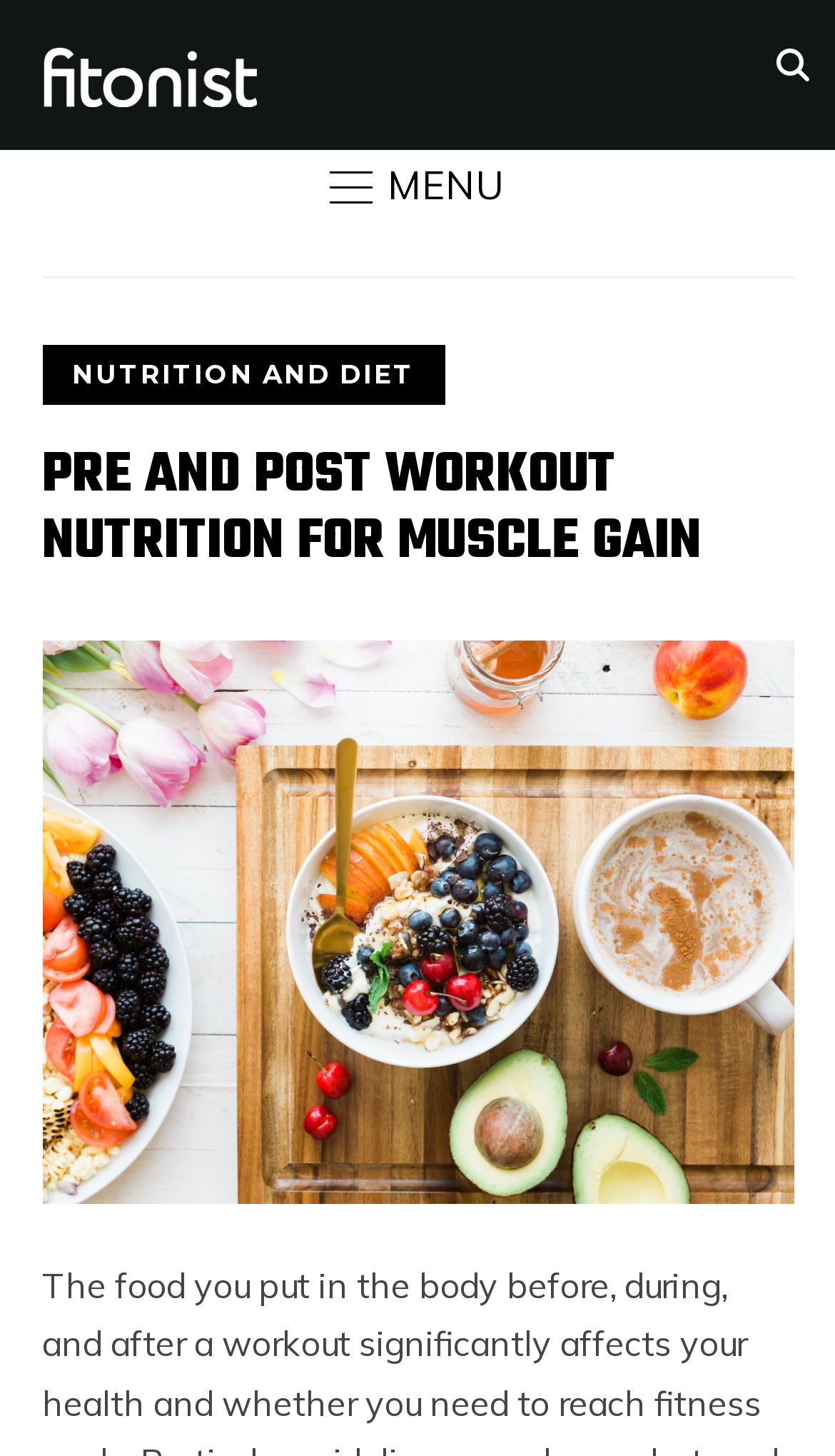How many sections are under the 'MENU' button?
Based on the image content, provide your answer in one word or a short phrase.

2